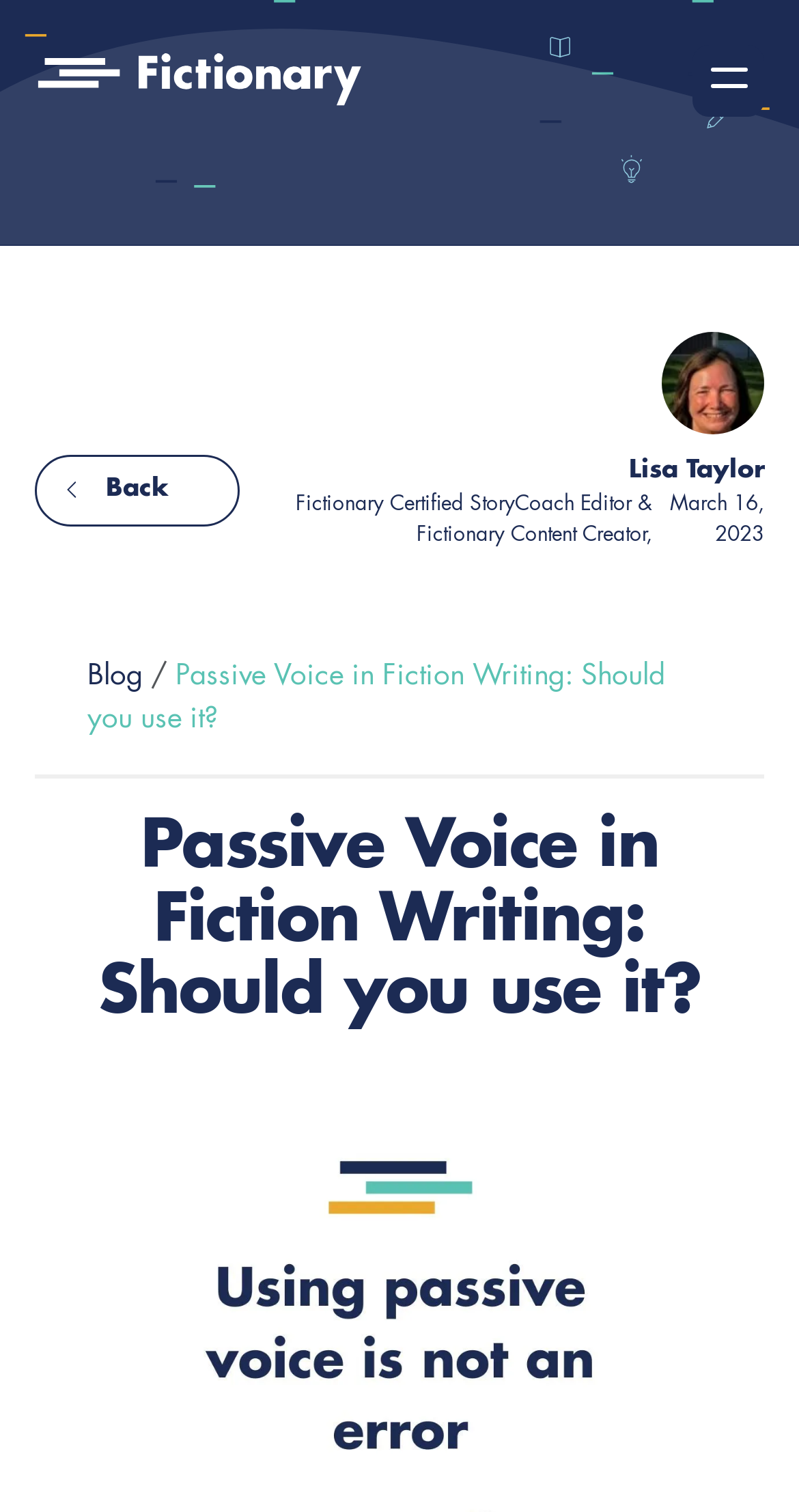Generate a comprehensive description of the webpage content.

The webpage is about an article titled "Passive Voice in Fiction Writing: Should you use it?" by Fictionary Certified StoryCoach Lisa Taylor. At the top left corner, there is a link to the "Home" page, accompanied by a small "Home" icon. On the top right corner, there is a navigation menu button. 

Below the navigation menu button, there is a section that displays the author's information. It includes a small image of Lisa Taylor, her title "Fictionary Certified StoryCoach Editor & Fictionary Content Creator", and the date "March 16, 2023". 

To the left of the author's section, there are two links: "Back" and "Blog", separated by a slash. The title of the article "Passive Voice in Fiction Writing: Should you use it?" is displayed prominently in the middle of the page, and it is also the main heading of the article. 

There are no other images on the page besides the "Home" icon and Lisa Taylor's image. The overall content of the article is not visible in this screenshot, but the title and author information suggest that it provides guidance on using passive voice in fiction writing.